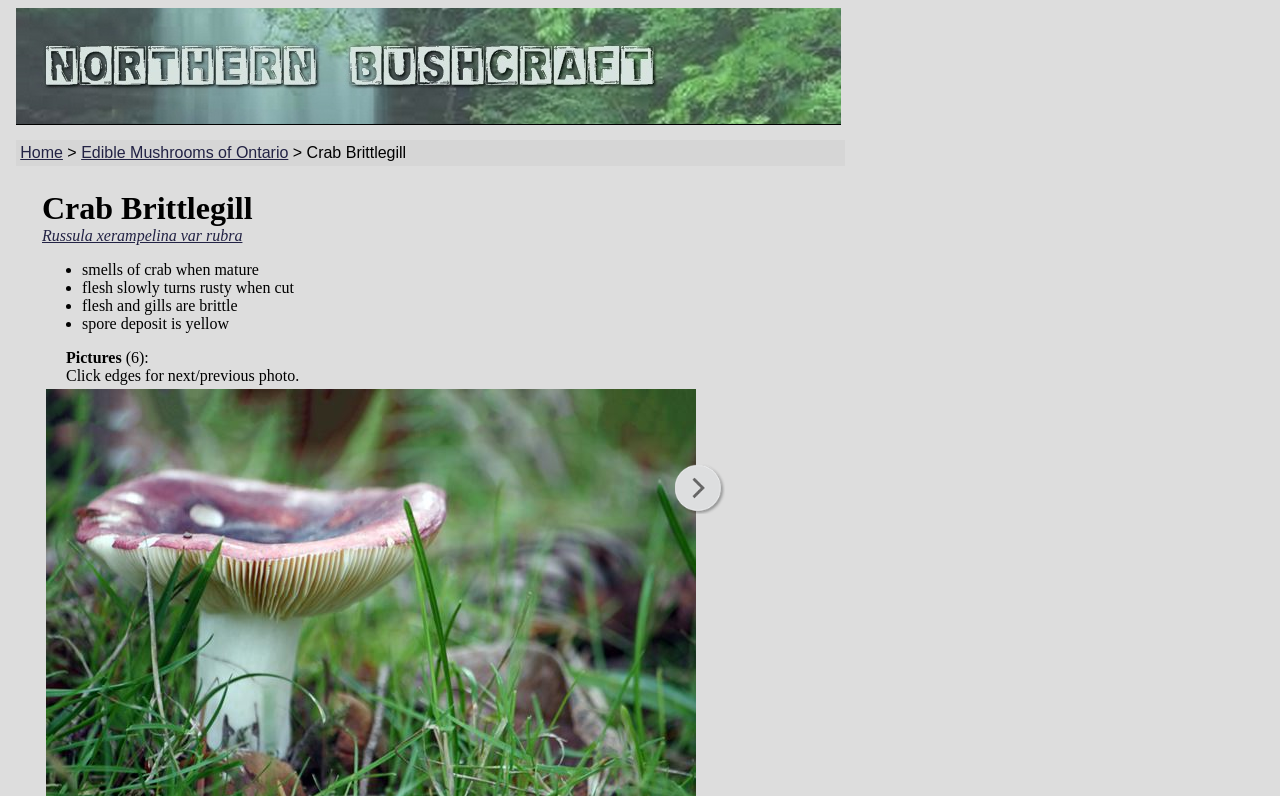What is the scientific name of Crab Brittlegill?
Refer to the screenshot and deliver a thorough answer to the question presented.

By looking at the webpage, I found the scientific name of Crab Brittlegill in the link 'Russula xerampelina var rubra' which is located below the heading 'Crab Brittlegill'.